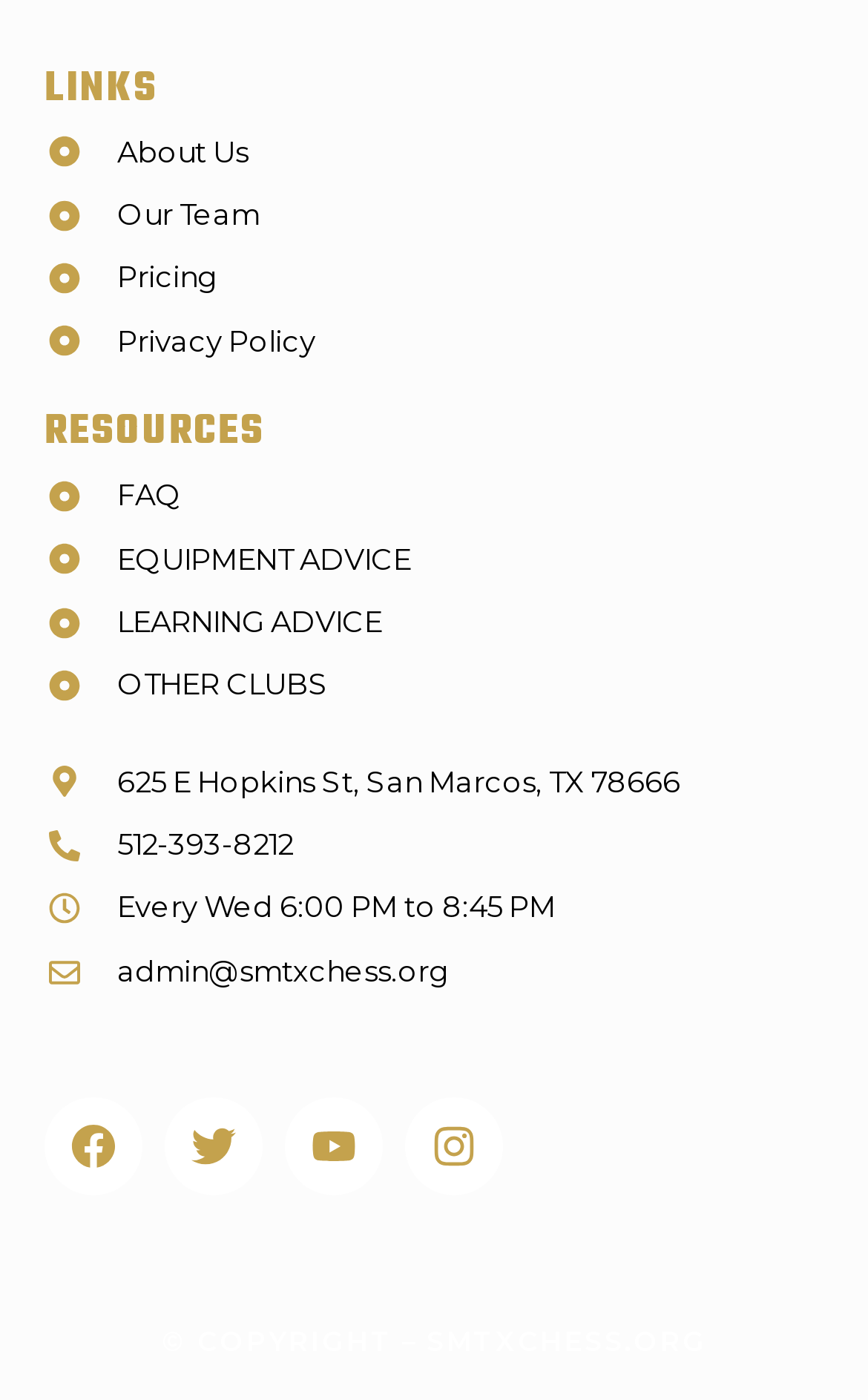Look at the image and answer the question in detail:
What is the address of the organization?

I found the answer by looking at the links section of the webpage, where the address is listed as a link.